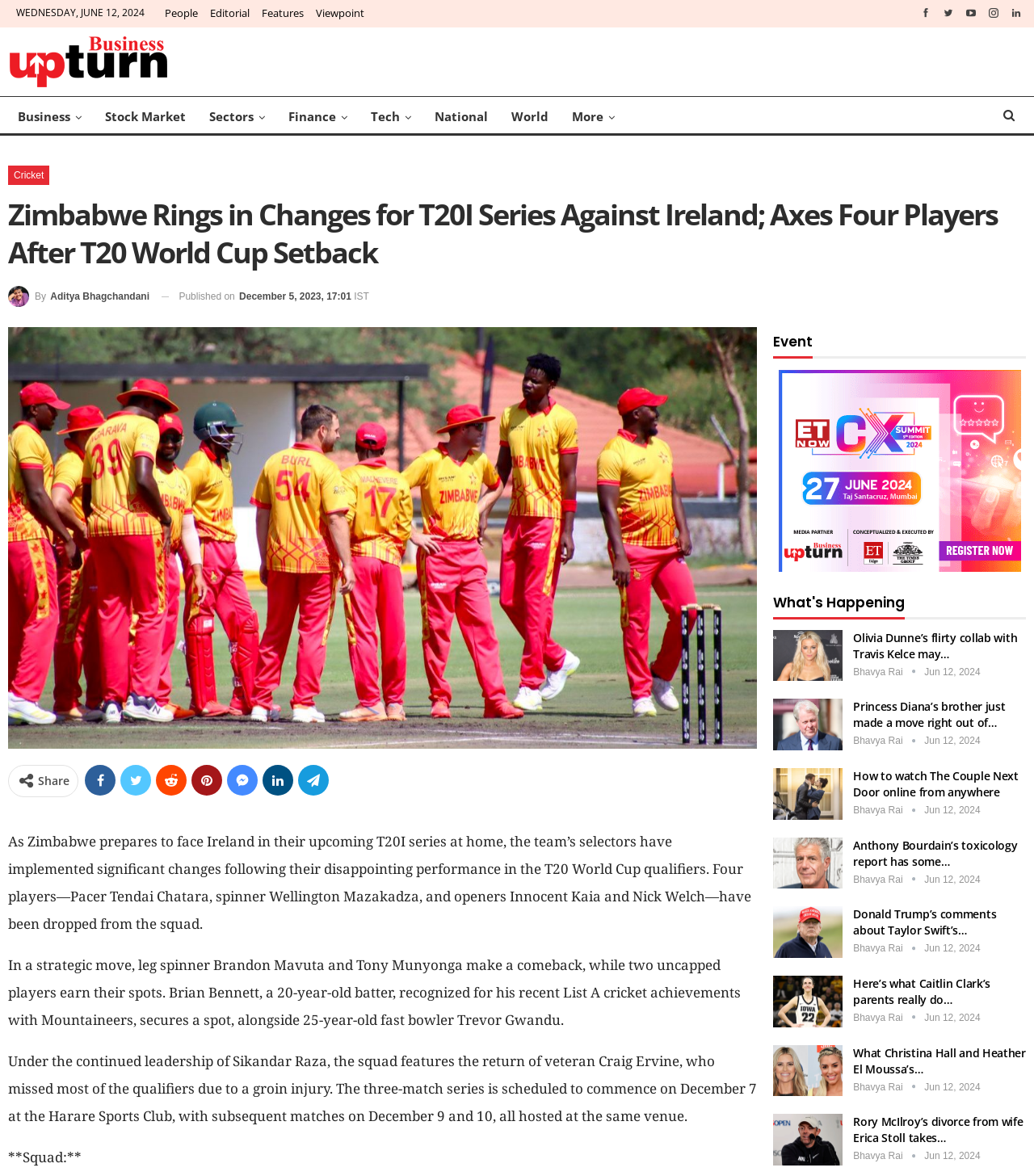Give the bounding box coordinates for the element described by: "Cricket".

[0.008, 0.141, 0.048, 0.157]